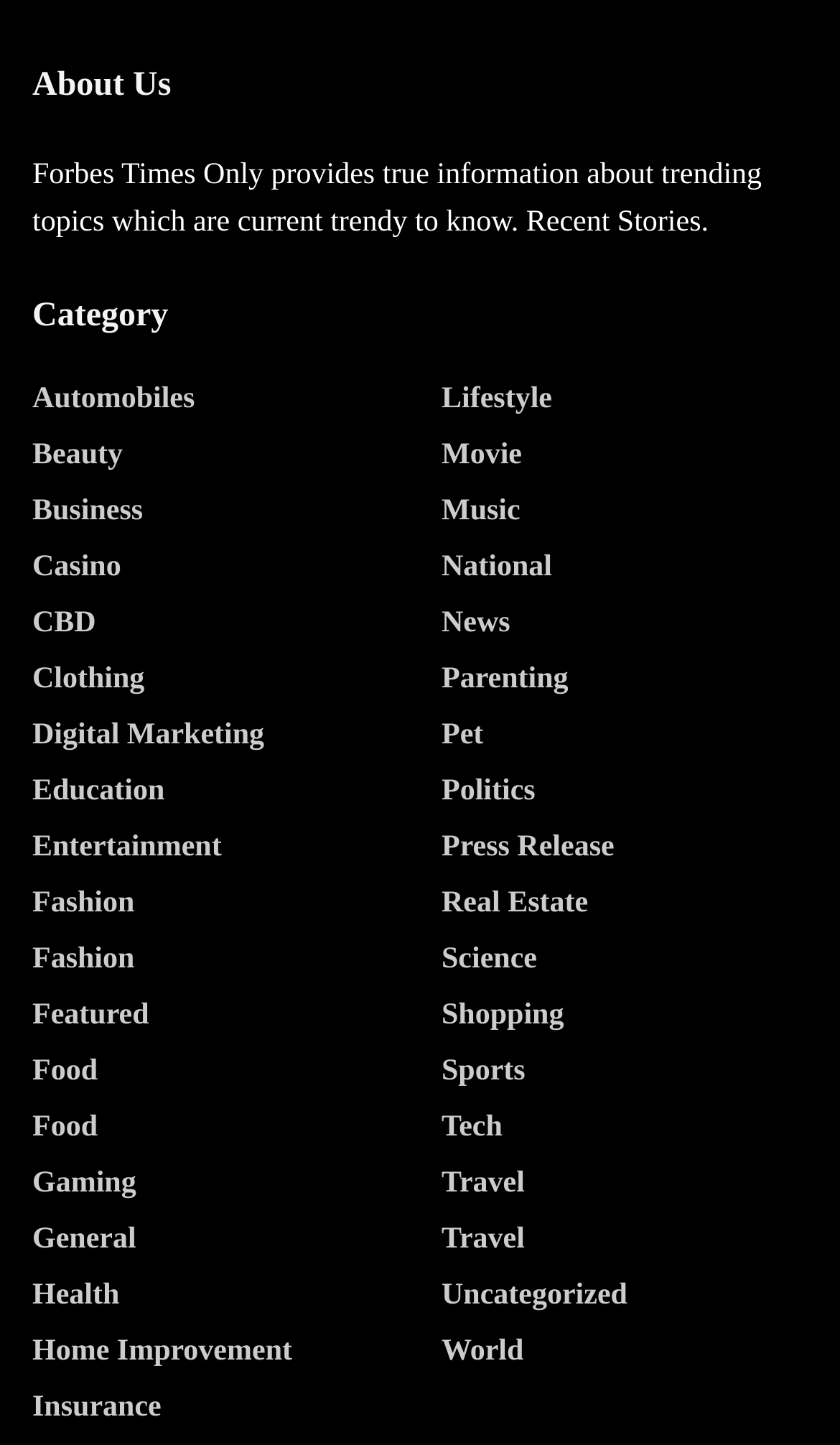Based on the element description "Real Estate", predict the bounding box coordinates of the UI element.

[0.526, 0.615, 0.7, 0.639]